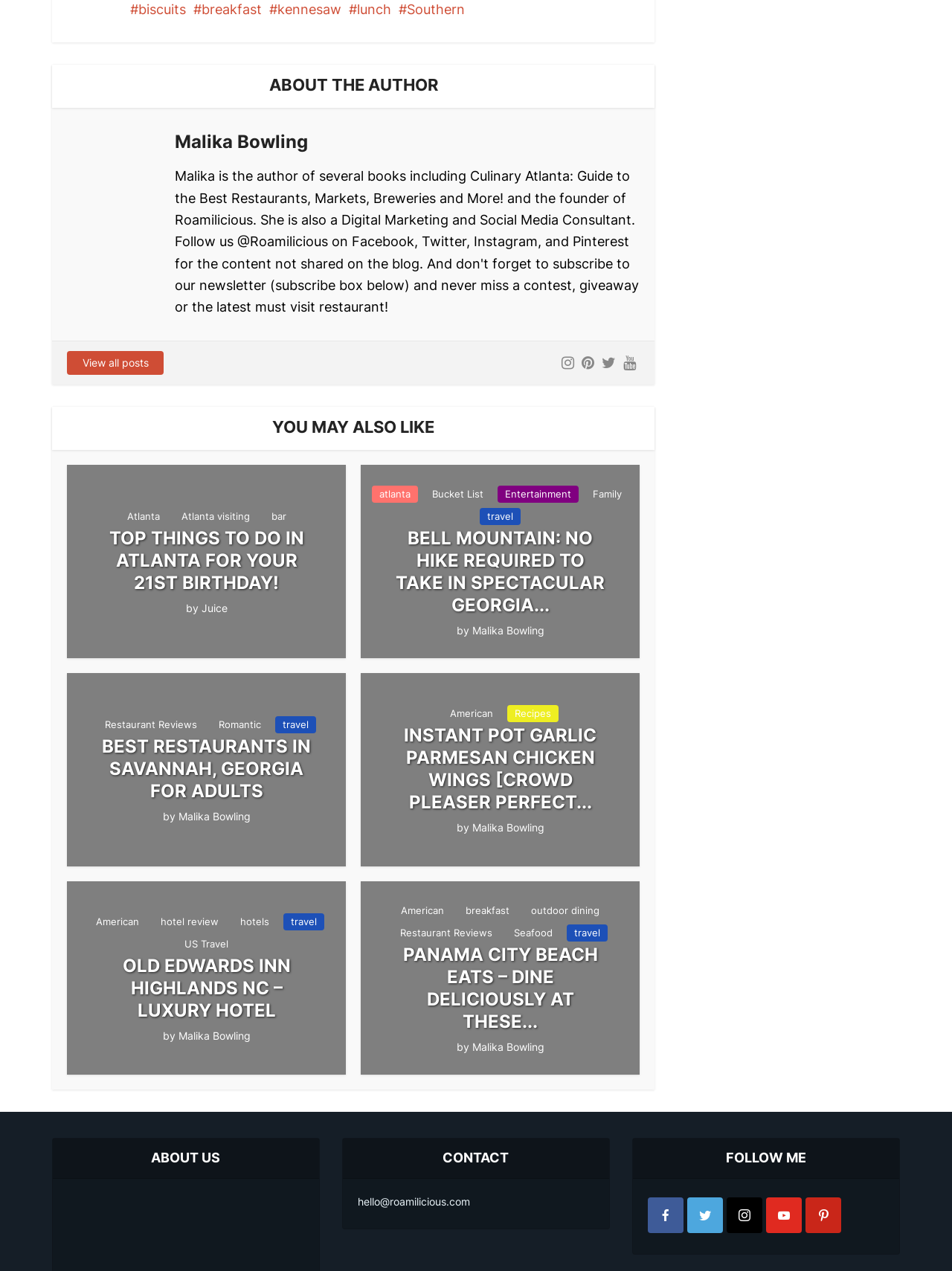Specify the bounding box coordinates for the region that must be clicked to perform the given instruction: "Learn about BELL MOUNTAIN: NO HIKE REQUIRED TO TAKE IN SPECTACULAR GEORGIA...".

[0.379, 0.415, 0.672, 0.485]